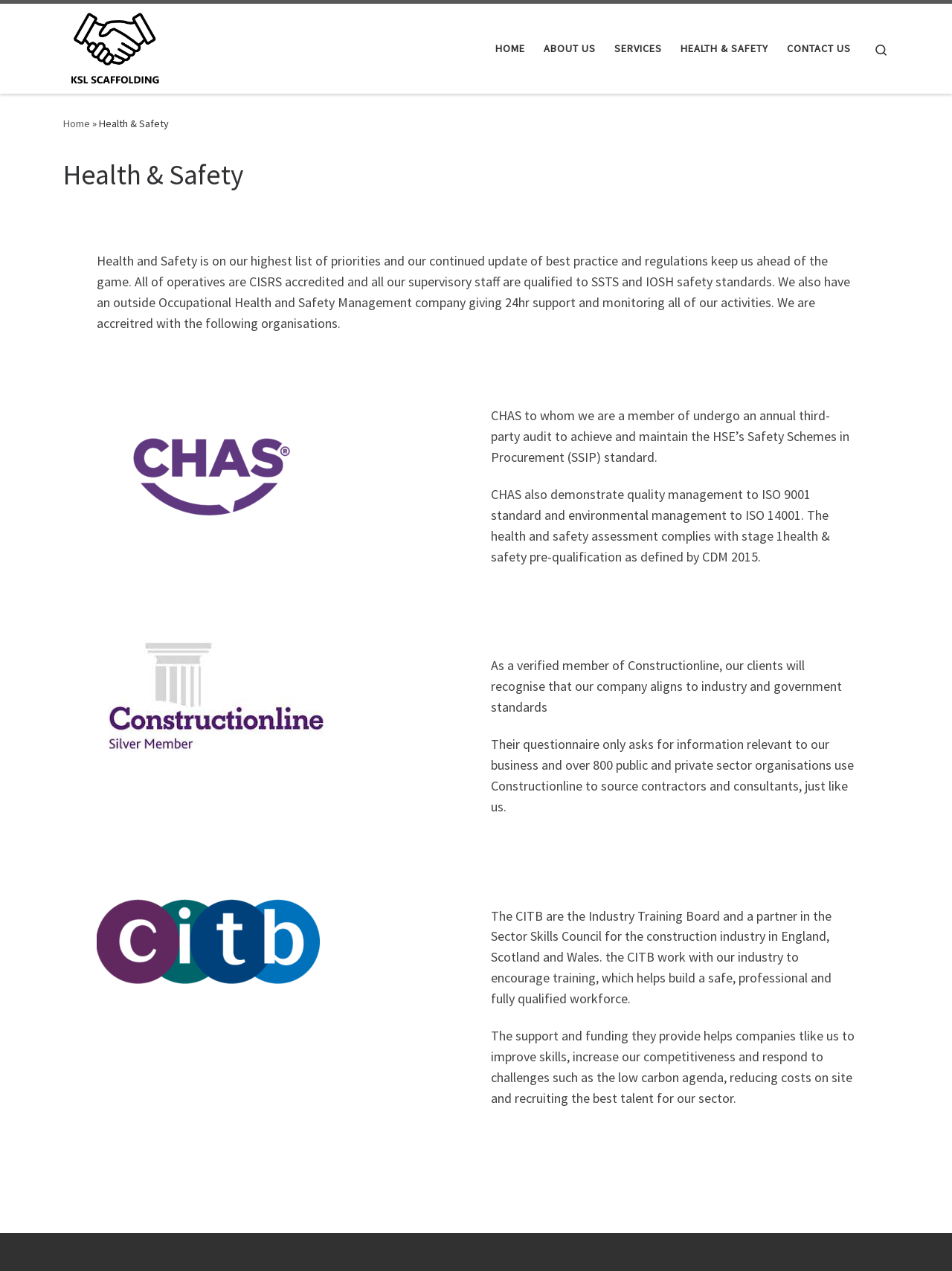Construct a comprehensive caption that outlines the webpage's structure and content.

The webpage is about Health and Safety at KSL Scaffolding Ltd. At the top, there is a link to skip to the content and a logo with a link to the homepage. Below the logo, there is a navigation menu with links to different sections of the website, including Home, About Us, Services, Health & Safety, and Contact Us. 

On the left side, there is a link to the homepage and a breadcrumb trail showing the current page, Health & Safety. The main content of the page is an article about Health and Safety at KSL Scaffolding Ltd. The article starts with a heading "Health & Safety" and then describes the company's commitment to health and safety, mentioning that it is one of their highest priorities. 

The article explains that all operatives are CISRS accredited and supervisory staff are qualified to SSTS and IOSH safety standards. It also mentions that the company has an outside Occupational Health and Safety Management company providing 24-hour support and monitoring. 

Below the text, there are several images of logos, including CHAS, Constructionline, and CITB, which are organizations that the company is accredited with or a member of. The article explains the benefits of being accredited with these organizations, including demonstrating quality management and environmental management, and complying with health and safety pre-qualification standards.